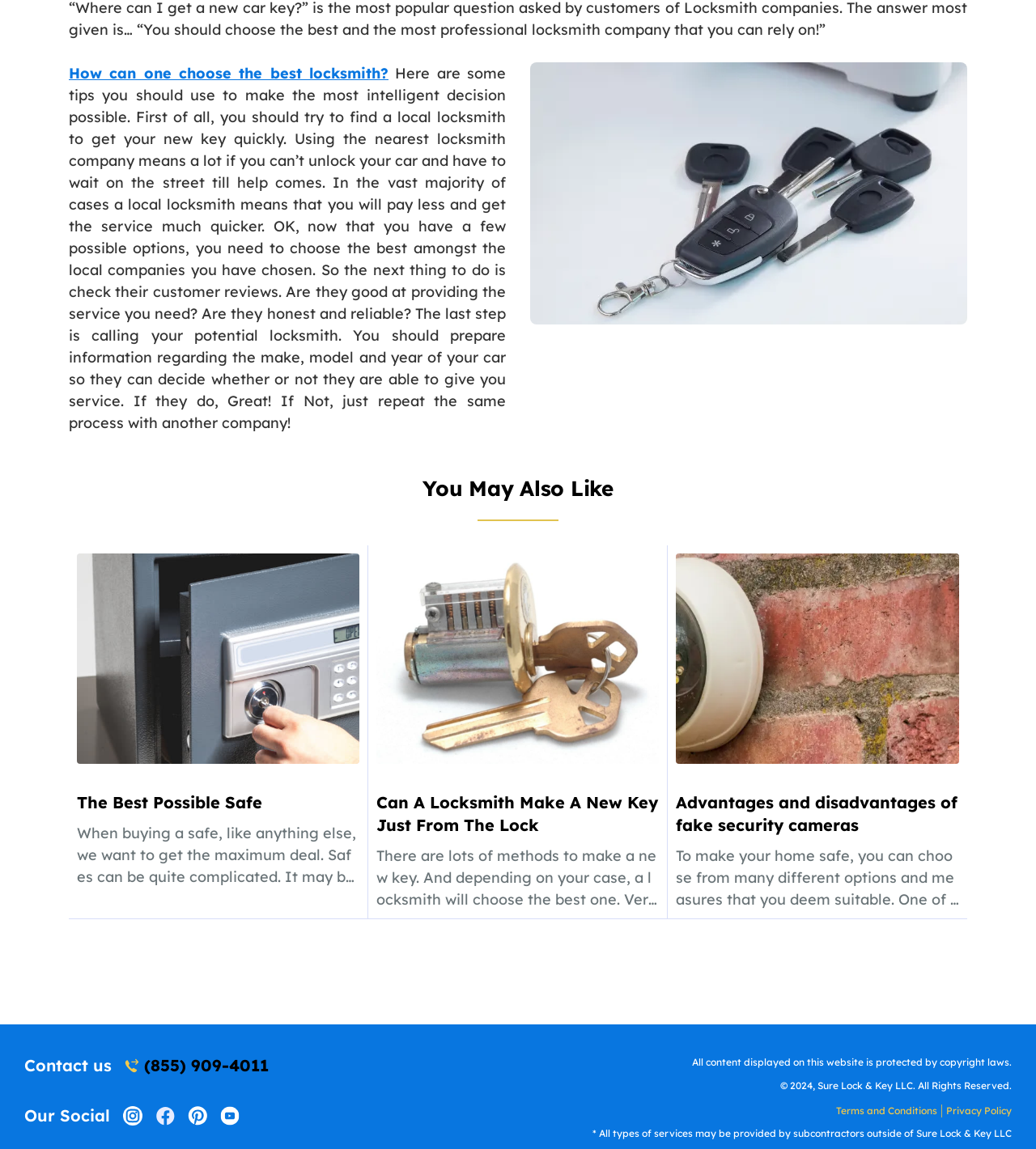Please locate the bounding box coordinates of the element's region that needs to be clicked to follow the instruction: "Check the Terms and Conditions". The bounding box coordinates should be provided as four float numbers between 0 and 1, i.e., [left, top, right, bottom].

[0.807, 0.961, 0.905, 0.972]